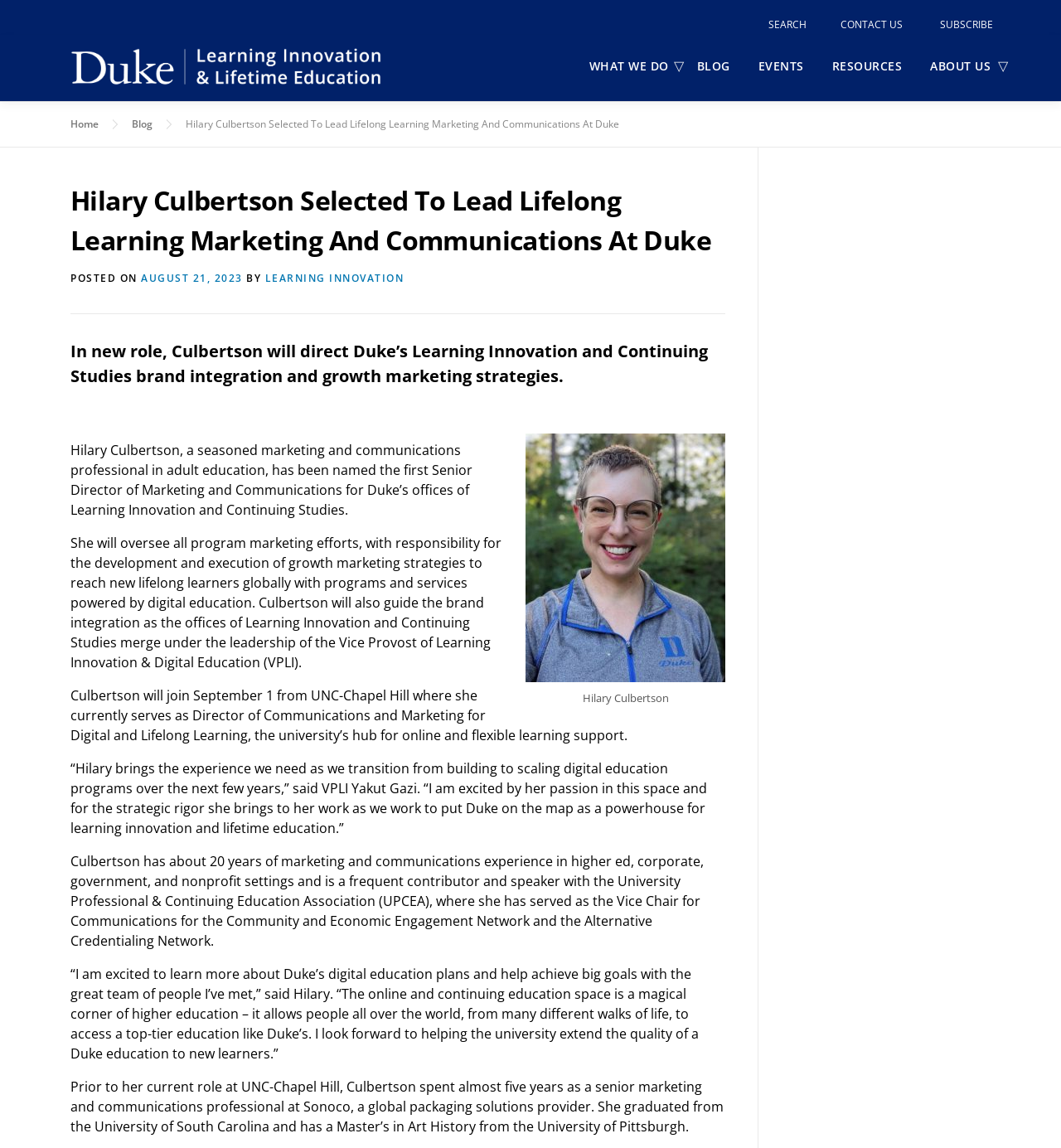What is the title of the Vice Provost who quoted about Hilary Culbertson's experience?
Please give a detailed and elaborate explanation in response to the question.

According to the webpage, VPLI Yakut Gazi quoted about Hilary Culbertson's experience, saying 'Hilary brings the experience we need as we transition from building to scaling digital education programs over the next few years'.